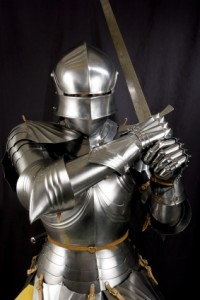What is the background color of the image?
Craft a detailed and extensive response to the question.

The background of the image is a deep black, which creates a dramatic contrast with the knight's metallic appearance, drawing the viewer's attention to the knight and emphasizing the craftsmanship and detail of the armor.